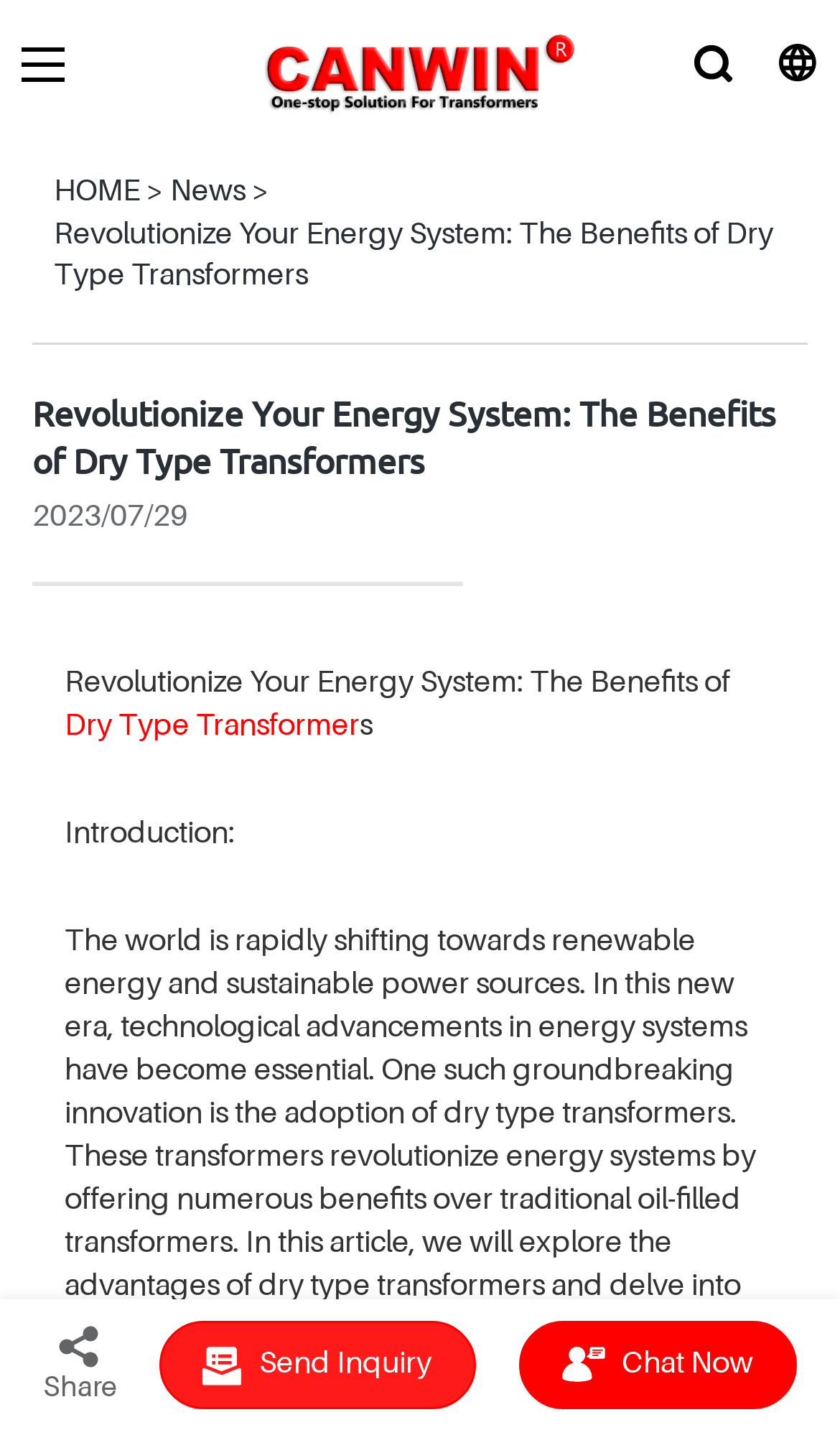Find the bounding box coordinates for the UI element whose description is: "Dry Type Transformer". The coordinates should be four float numbers between 0 and 1, in the format [left, top, right, bottom].

[0.077, 0.497, 0.428, 0.519]